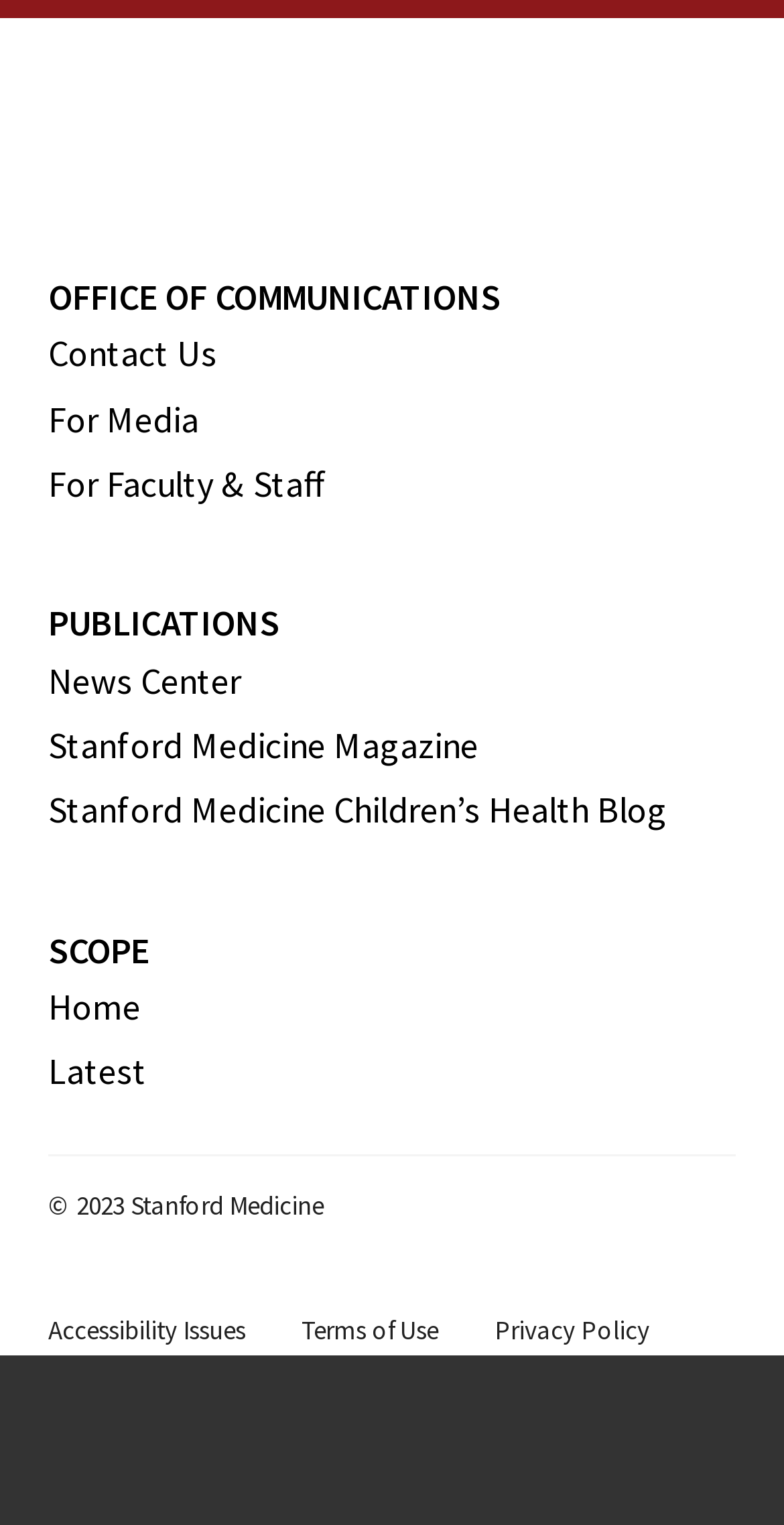Respond with a single word or phrase:
What is the copyright year of the webpage?

2023